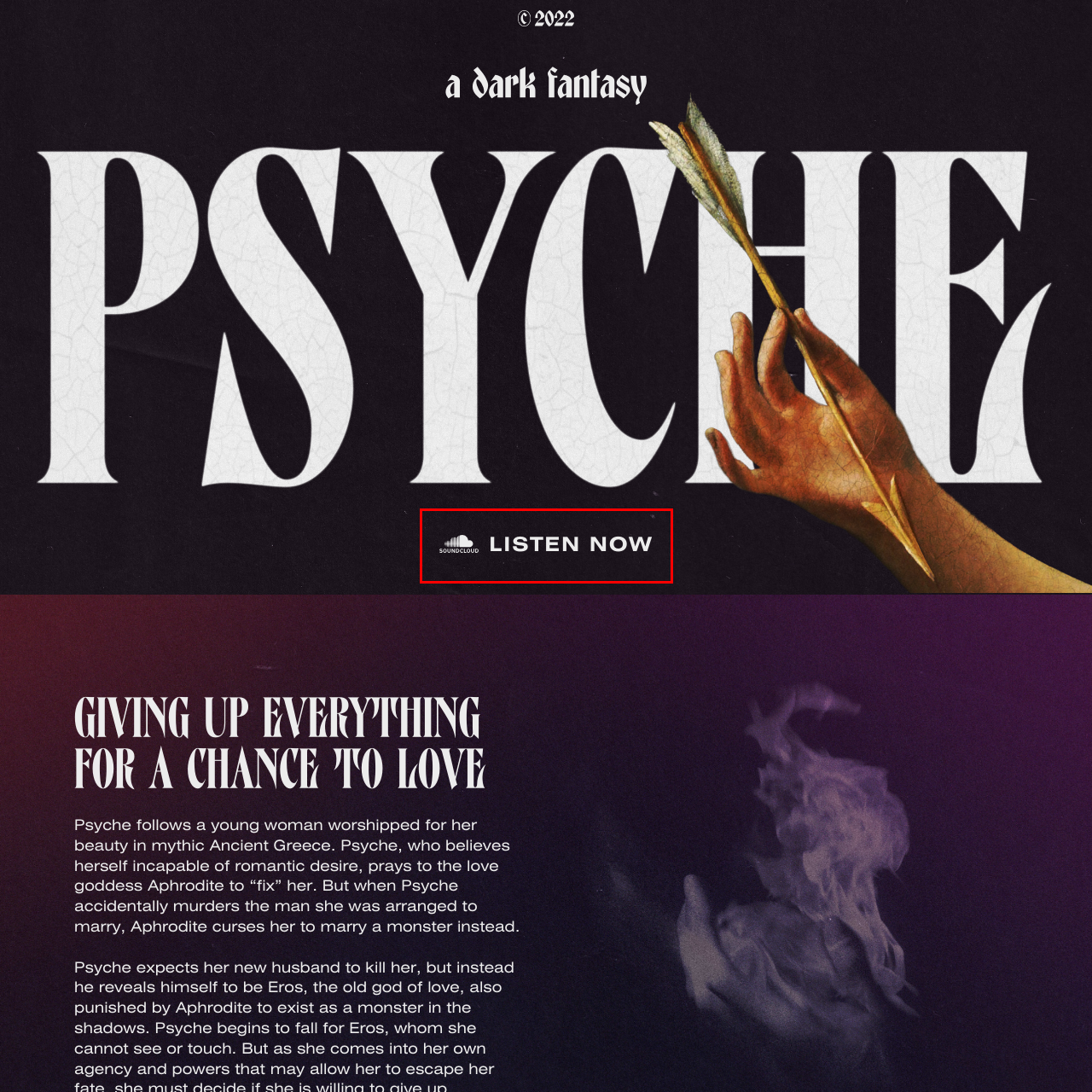What does the SoundCloud logo represent?
Review the image encased within the red bounding box and supply a detailed answer according to the visual information available.

The SoundCloud logo, which consists of multiple horizontal bars, represents sound waves, reinforcing the connection to music and audio sharing.